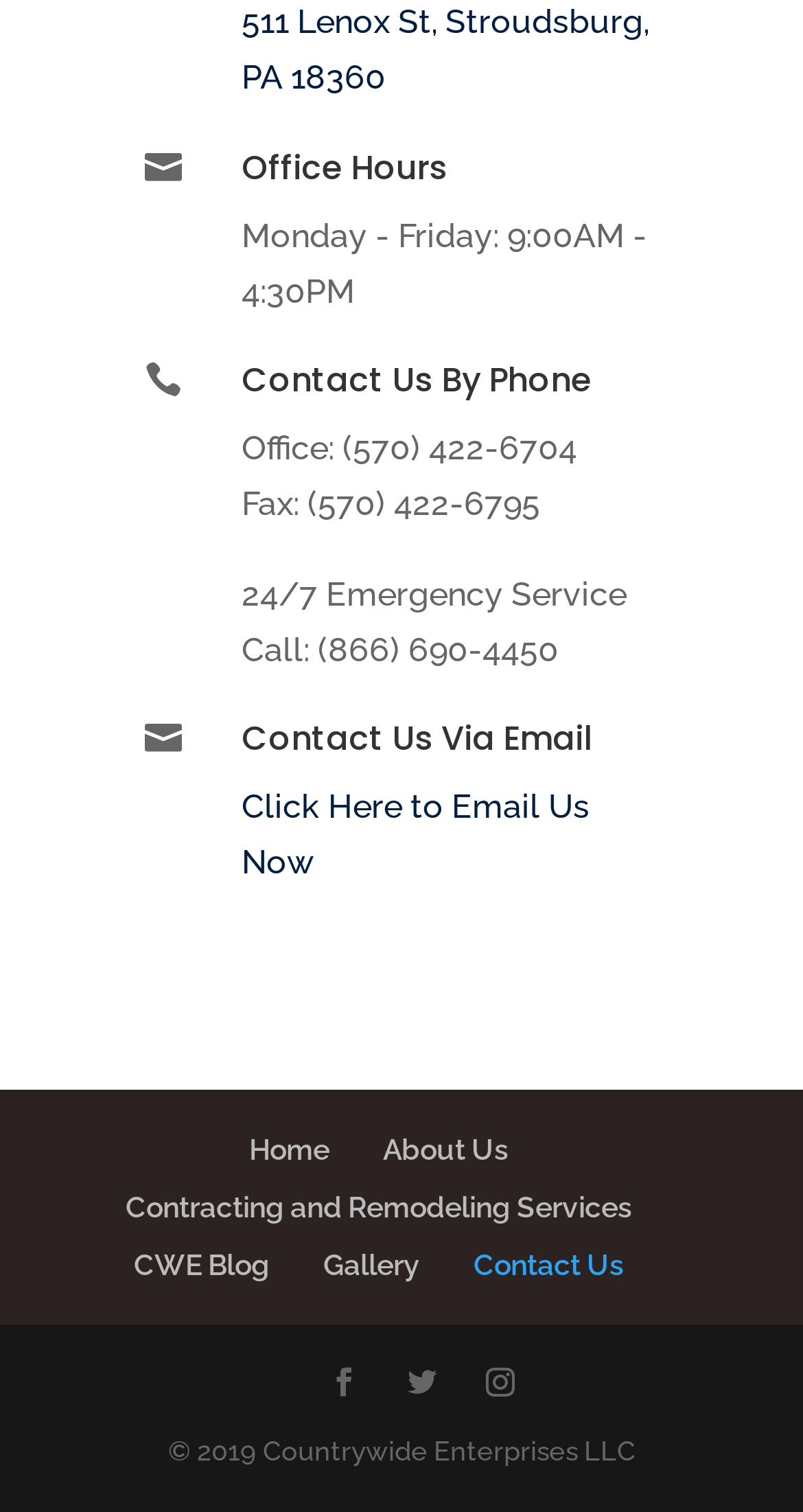Predict the bounding box coordinates of the area that should be clicked to accomplish the following instruction: "Go to home page". The bounding box coordinates should consist of four float numbers between 0 and 1, i.e., [left, top, right, bottom].

[0.31, 0.749, 0.41, 0.771]